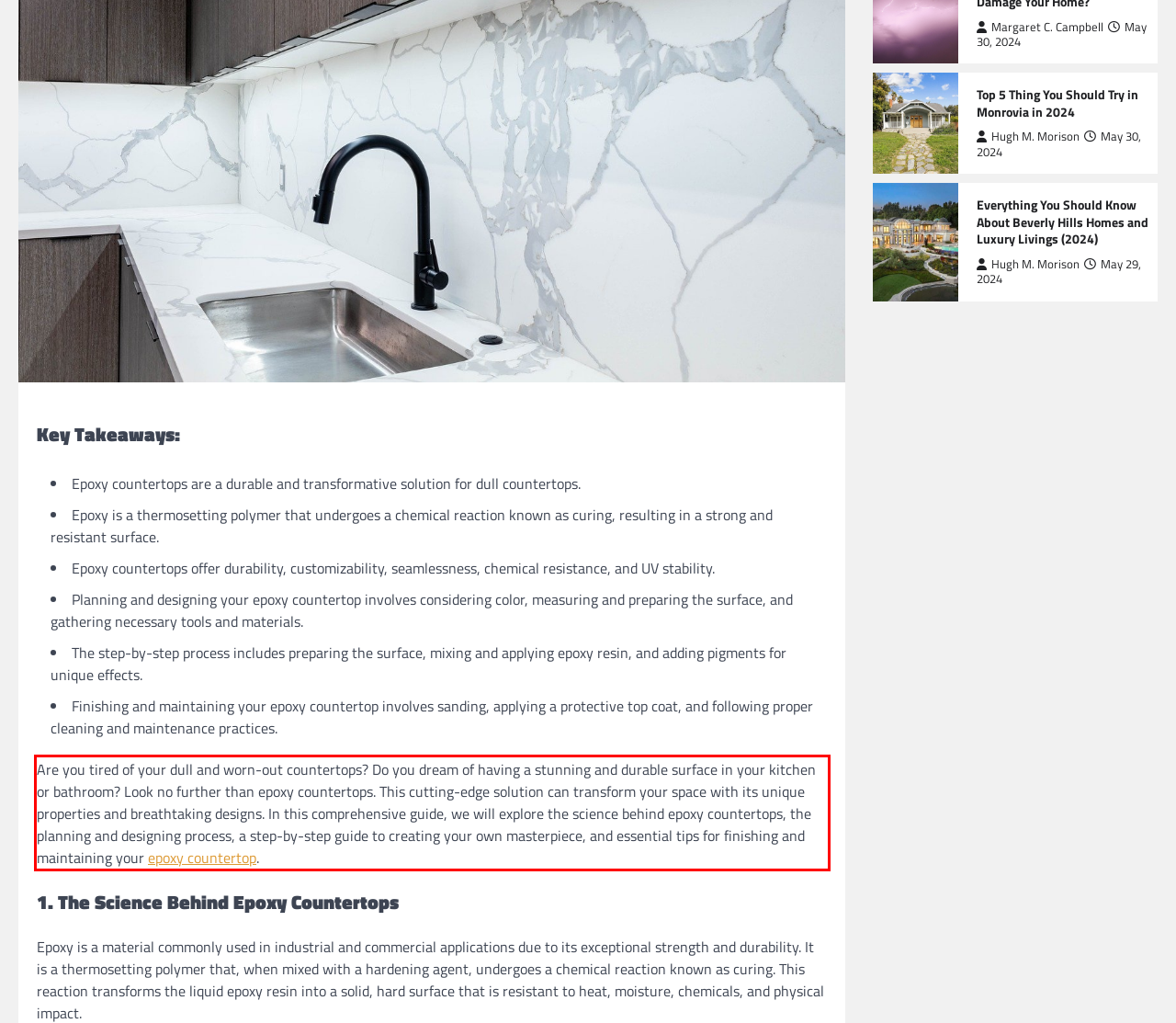Please examine the webpage screenshot containing a red bounding box and use OCR to recognize and output the text inside the red bounding box.

Are you tired of your dull and worn-out countertops? Do you dream of having a stunning and durable surface in your kitchen or bathroom? Look no further than epoxy countertops. This cutting-edge solution can transform your space with its unique properties and breathtaking designs. In this comprehensive guide, we will explore the science behind epoxy countertops, the planning and designing process, a step-by-step guide to creating your own masterpiece, and essential tips for finishing and maintaining your epoxy countertop.